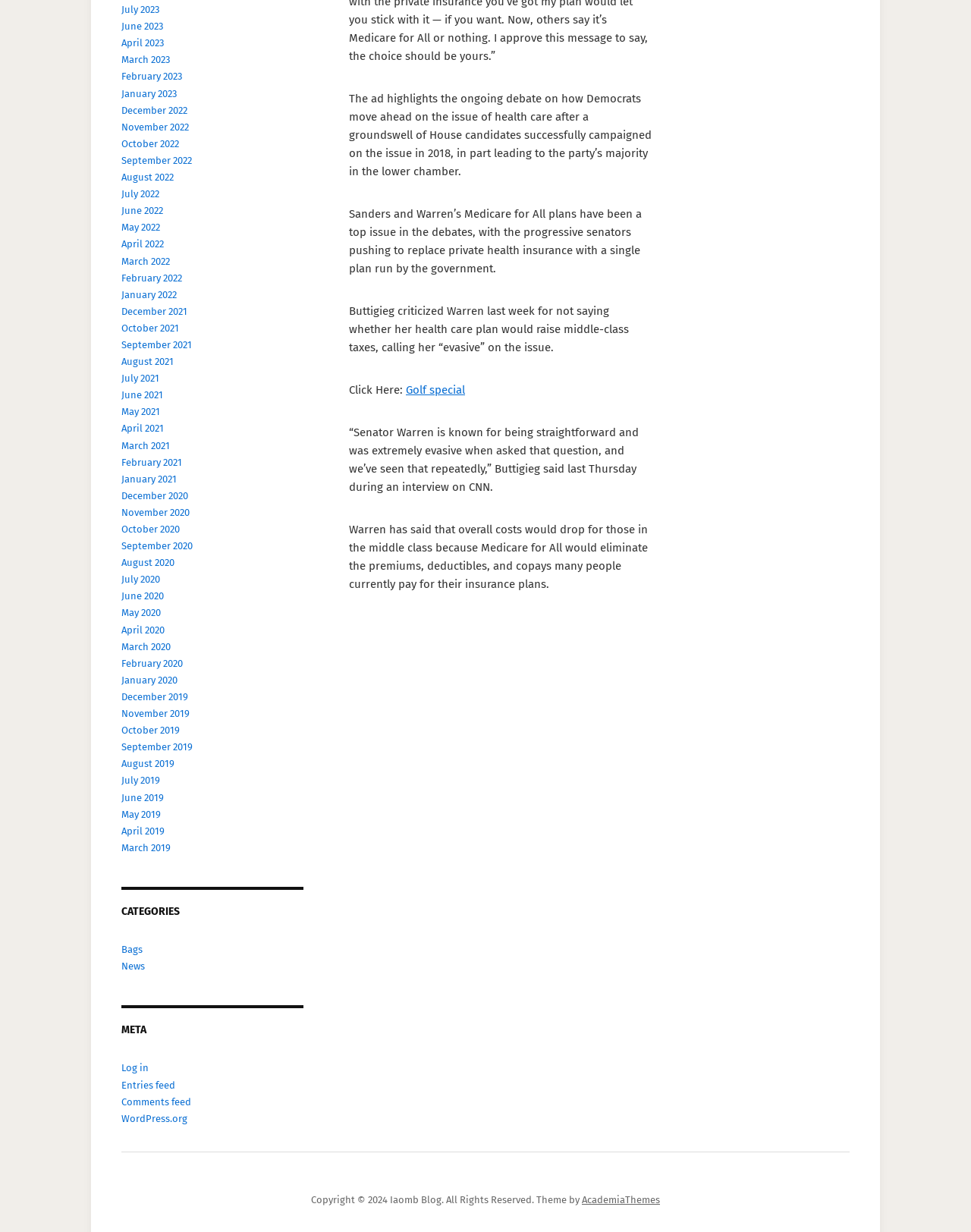Please identify the bounding box coordinates of the element's region that I should click in order to complete the following instruction: "Log in". The bounding box coordinates consist of four float numbers between 0 and 1, i.e., [left, top, right, bottom].

[0.125, 0.862, 0.153, 0.872]